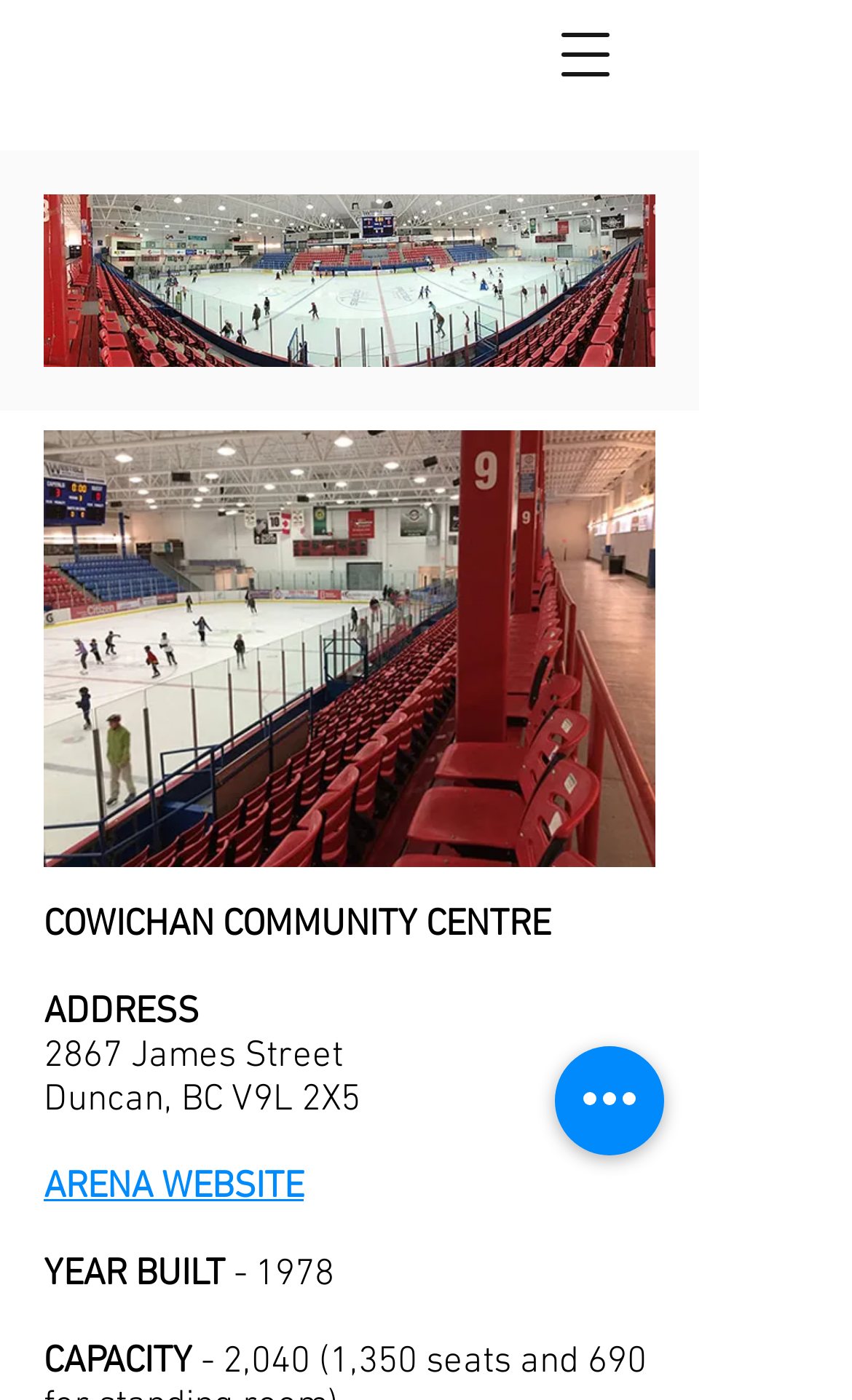What is the year the Cowichan Community Centre was built?
Answer the question with a single word or phrase, referring to the image.

1978